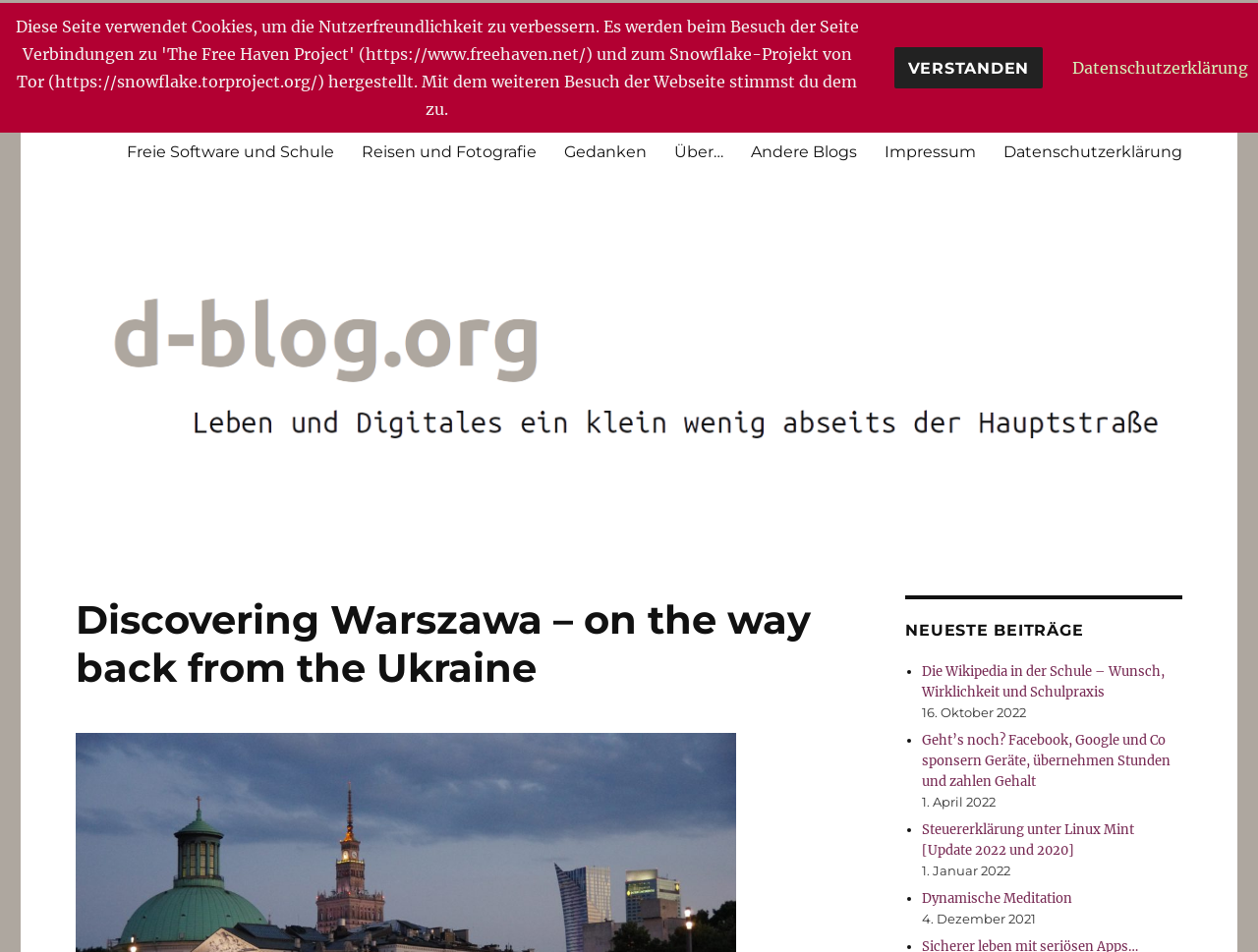Identify the bounding box for the described UI element: "Reisen und Fotografie".

[0.276, 0.137, 0.437, 0.181]